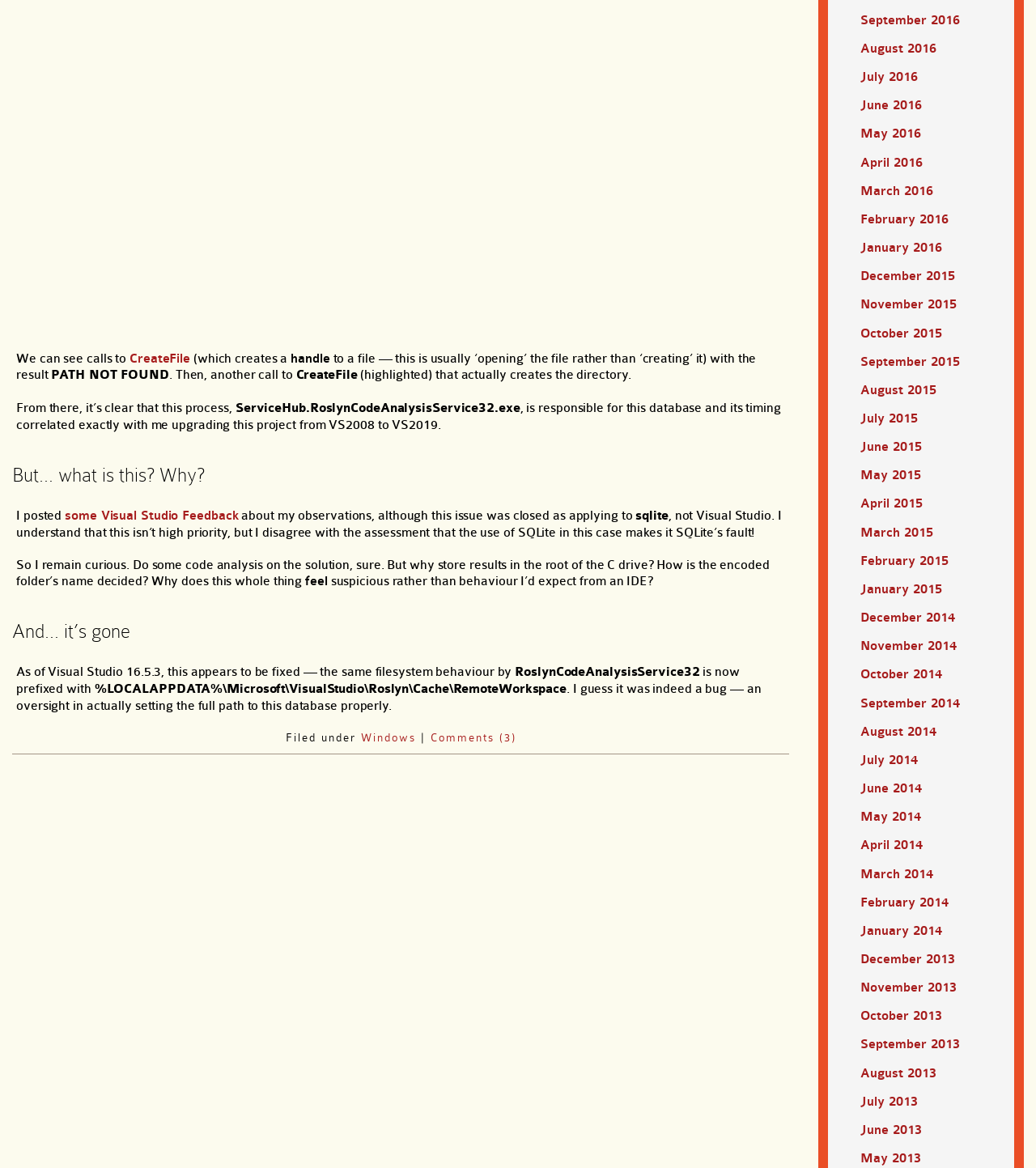Refer to the image and offer a detailed explanation in response to the question: How many comments are there on this post?

According to the link 'Comments (3)', there are 3 comments on this post.